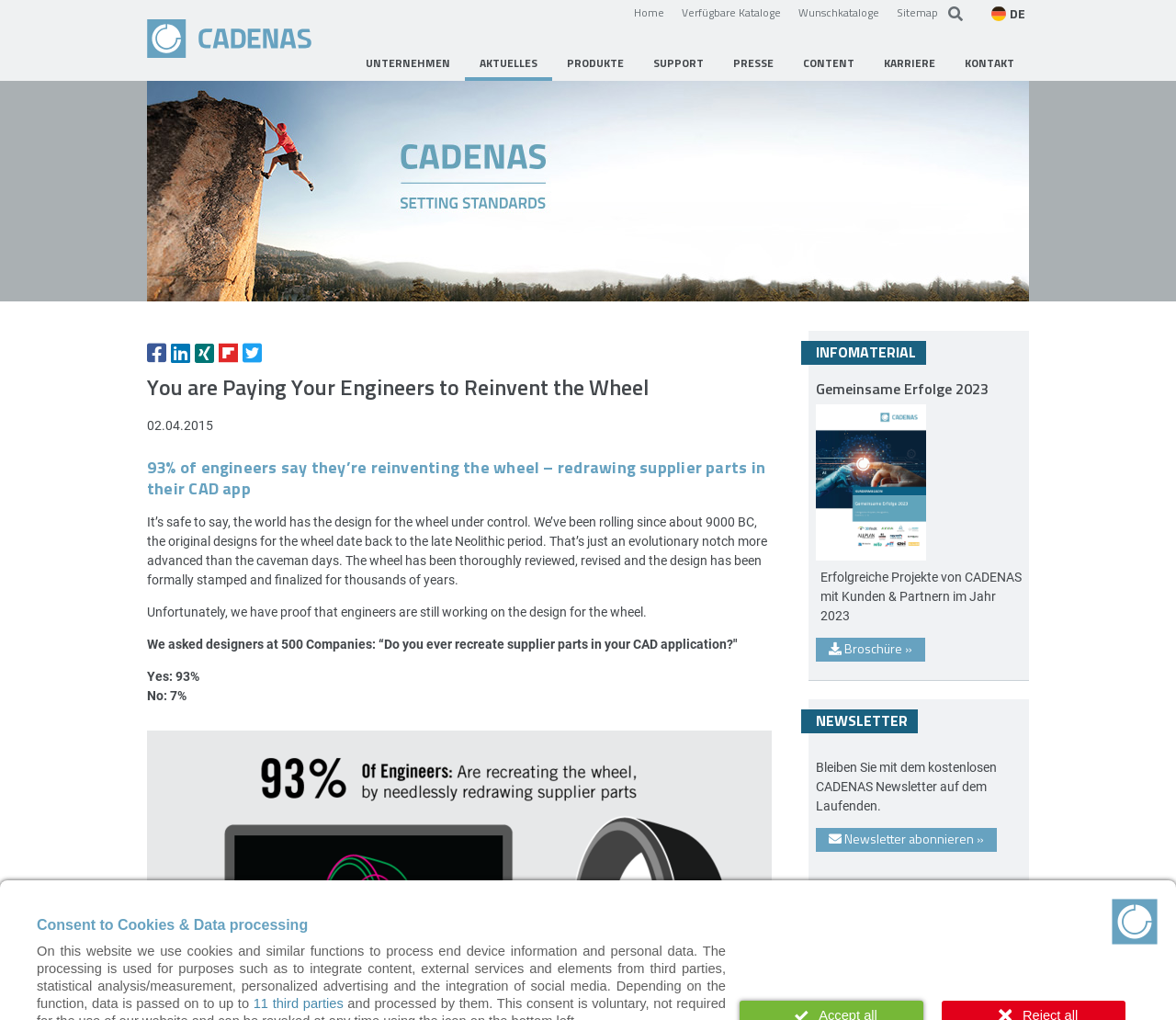What is the address of CADENAS GmbH?
From the screenshot, provide a brief answer in one word or phrase.

Schernecker Str. 5